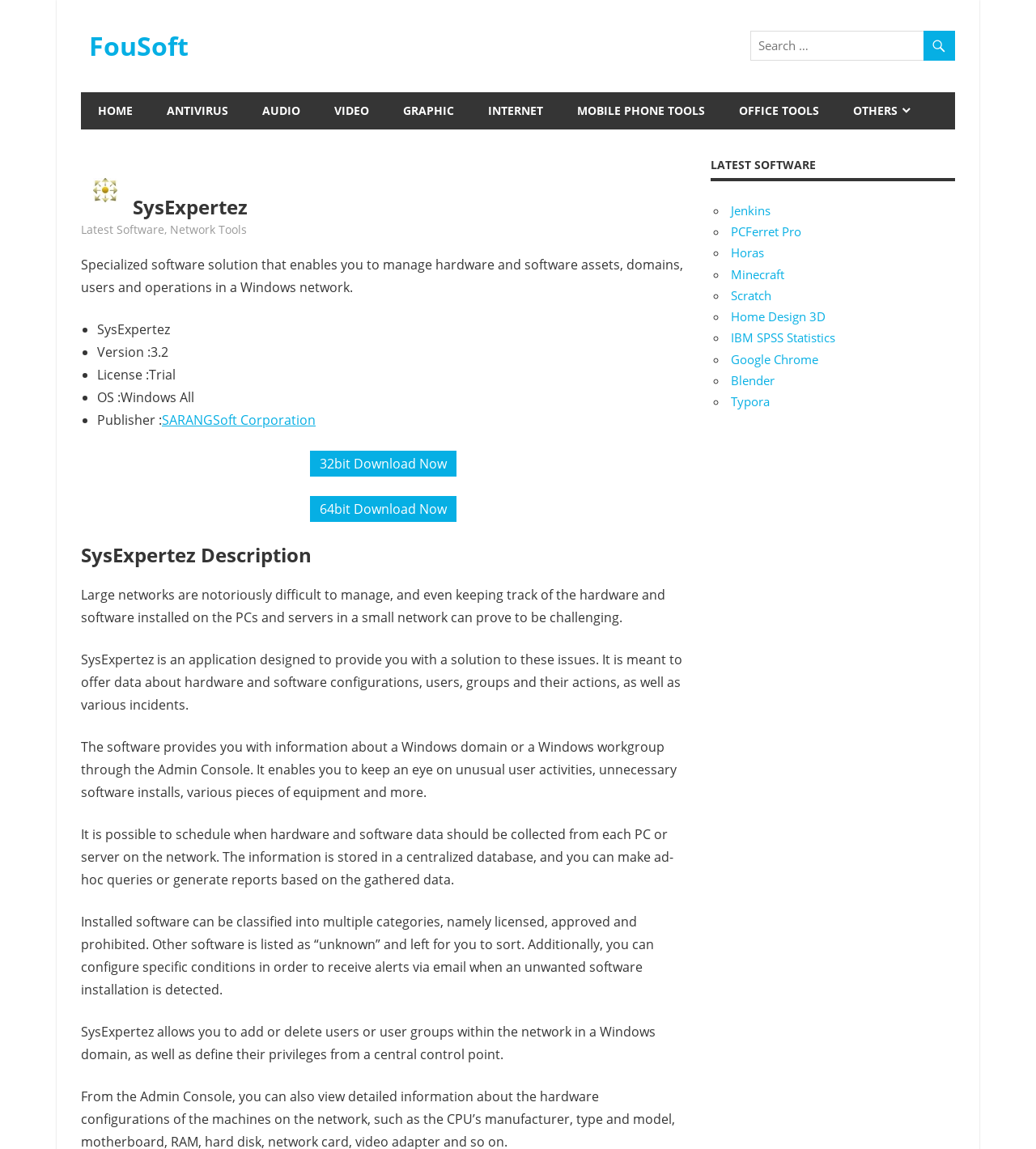Show the bounding box coordinates for the element that needs to be clicked to execute the following instruction: "Click Contact Us". Provide the coordinates in the form of four float numbers between 0 and 1, i.e., [left, top, right, bottom].

None